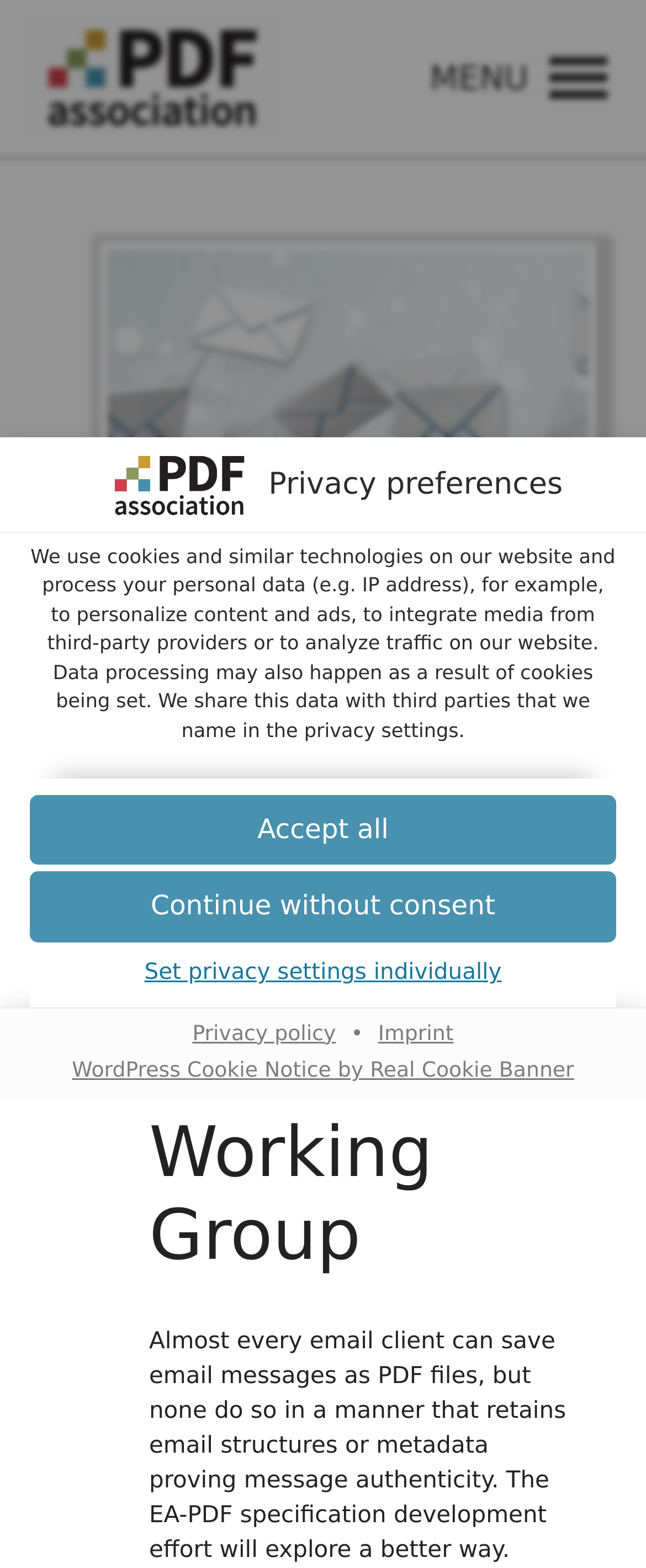What are the two categories of services mentioned on the webpage?
Provide a one-word or short-phrase answer based on the image.

Functional and Statistics